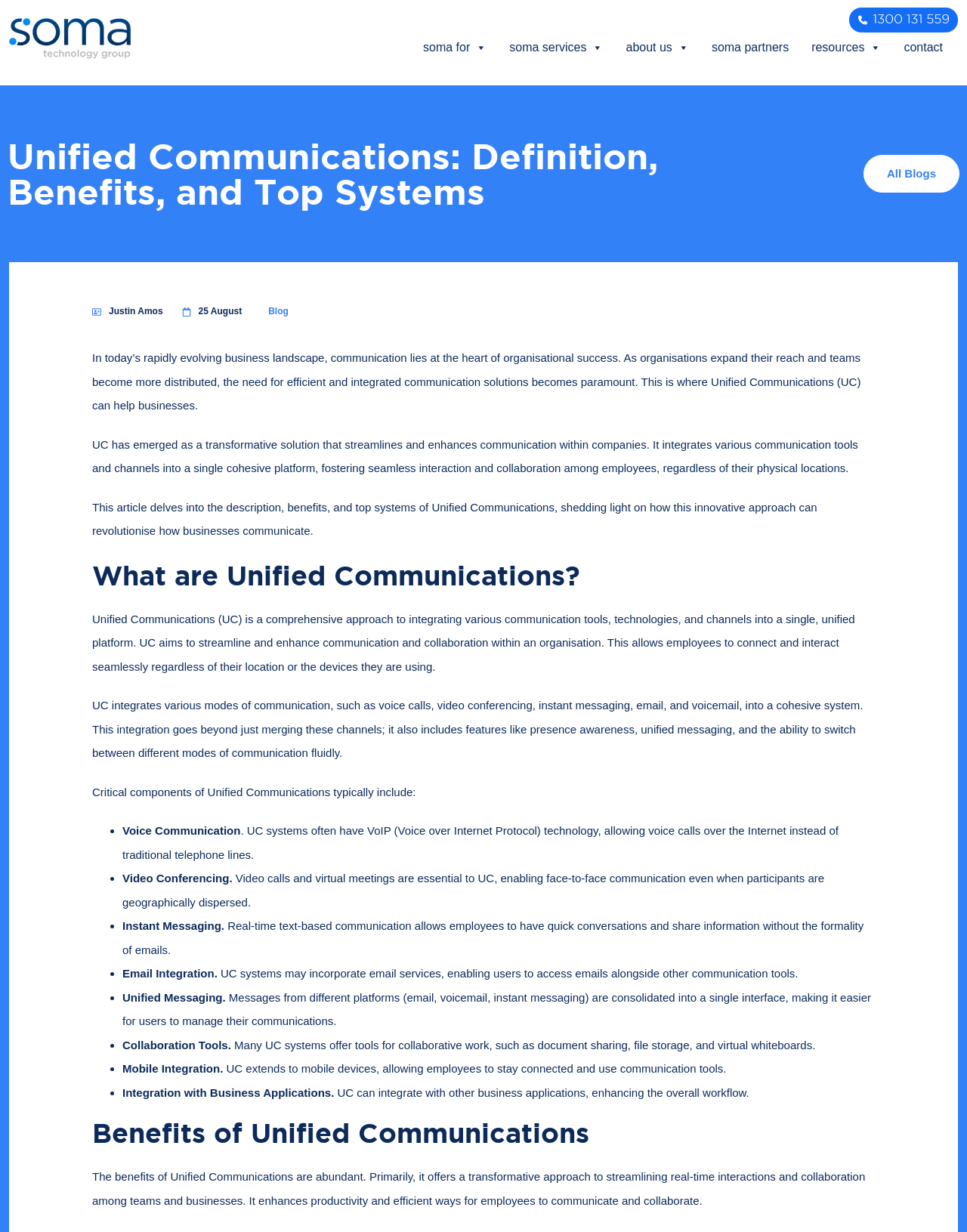Given the element description: "contact", predict the bounding box coordinates of this UI element. The coordinates must be four float numbers between 0 and 1, given as [left, top, right, bottom].

[0.927, 0.026, 0.983, 0.051]